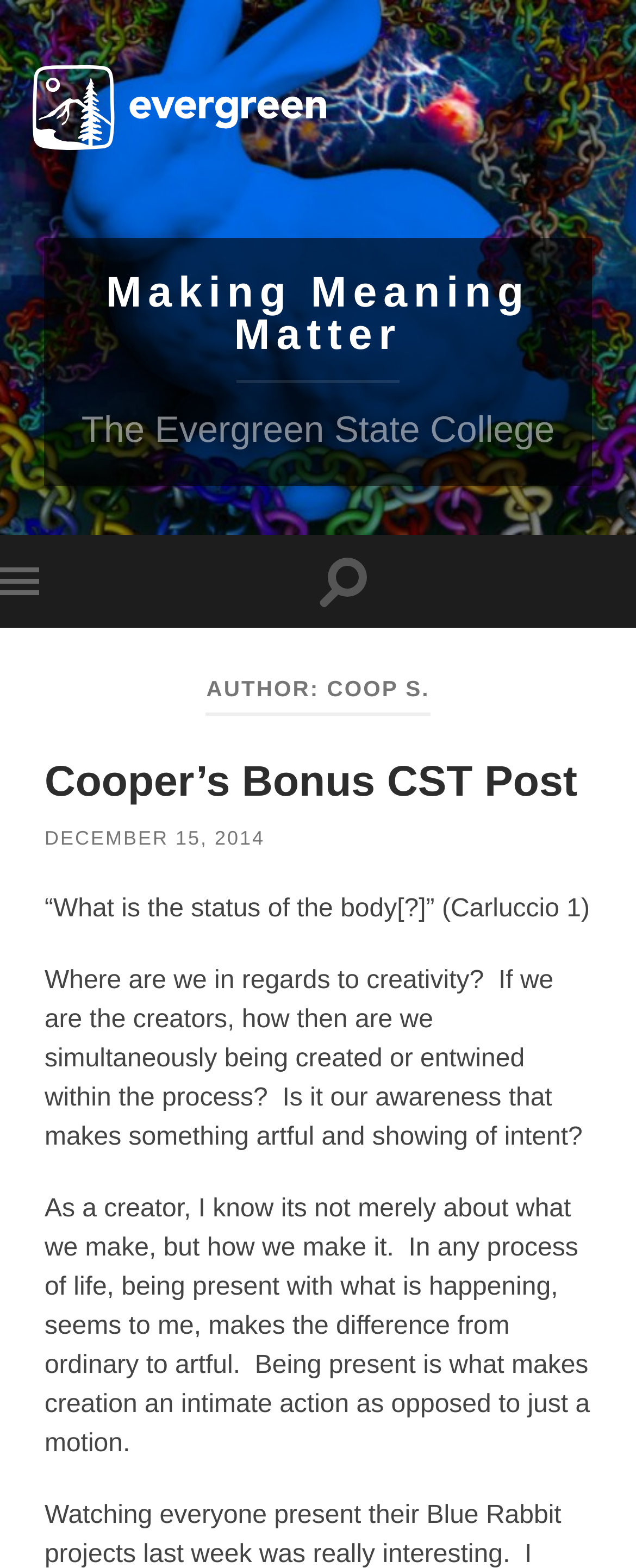Can you give a detailed response to the following question using the information from the image? How many paragraphs are in the post?

I counted the number of StaticText elements that contain paragraphs of text and found that there are three paragraphs in the post.